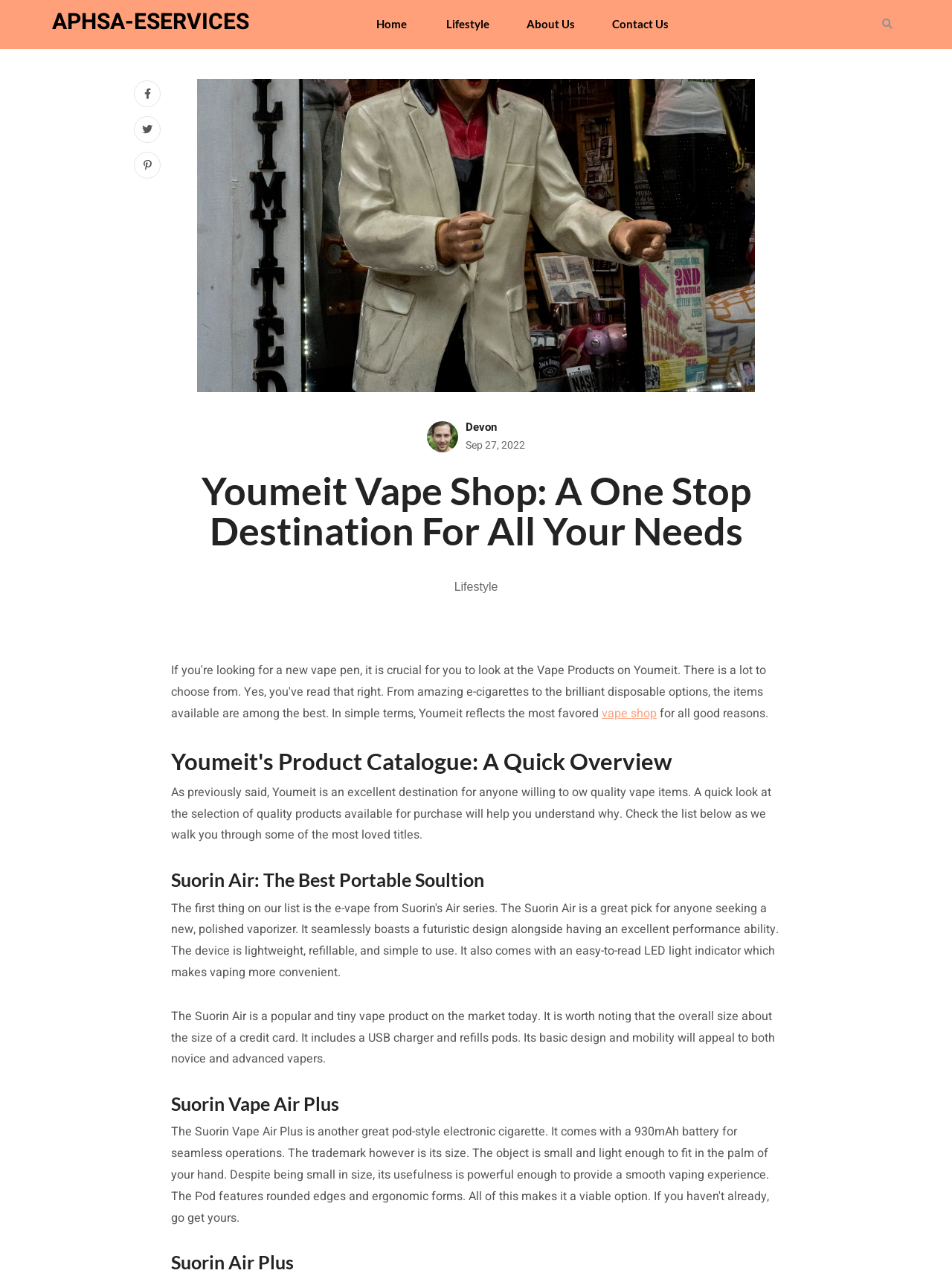Bounding box coordinates should be in the format (top-left x, top-left y, bottom-right x, bottom-right y) and all values should be floating point numbers between 0 and 1. Determine the bounding box coordinate for the UI element described as: Home

[0.376, 0.0, 0.447, 0.038]